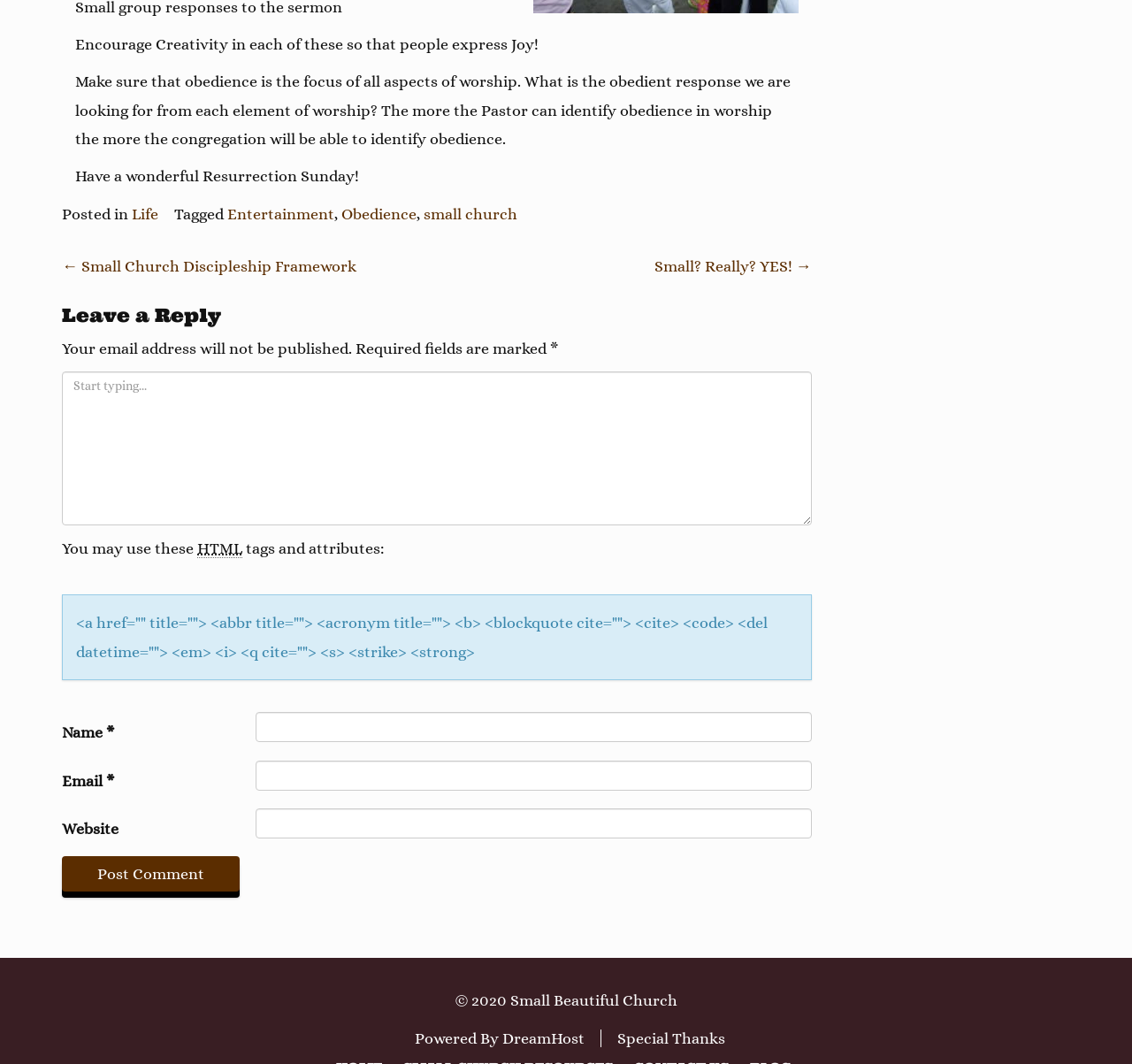Find the bounding box coordinates of the area to click in order to follow the instruction: "Type in the 'Name' field".

[0.226, 0.669, 0.717, 0.698]